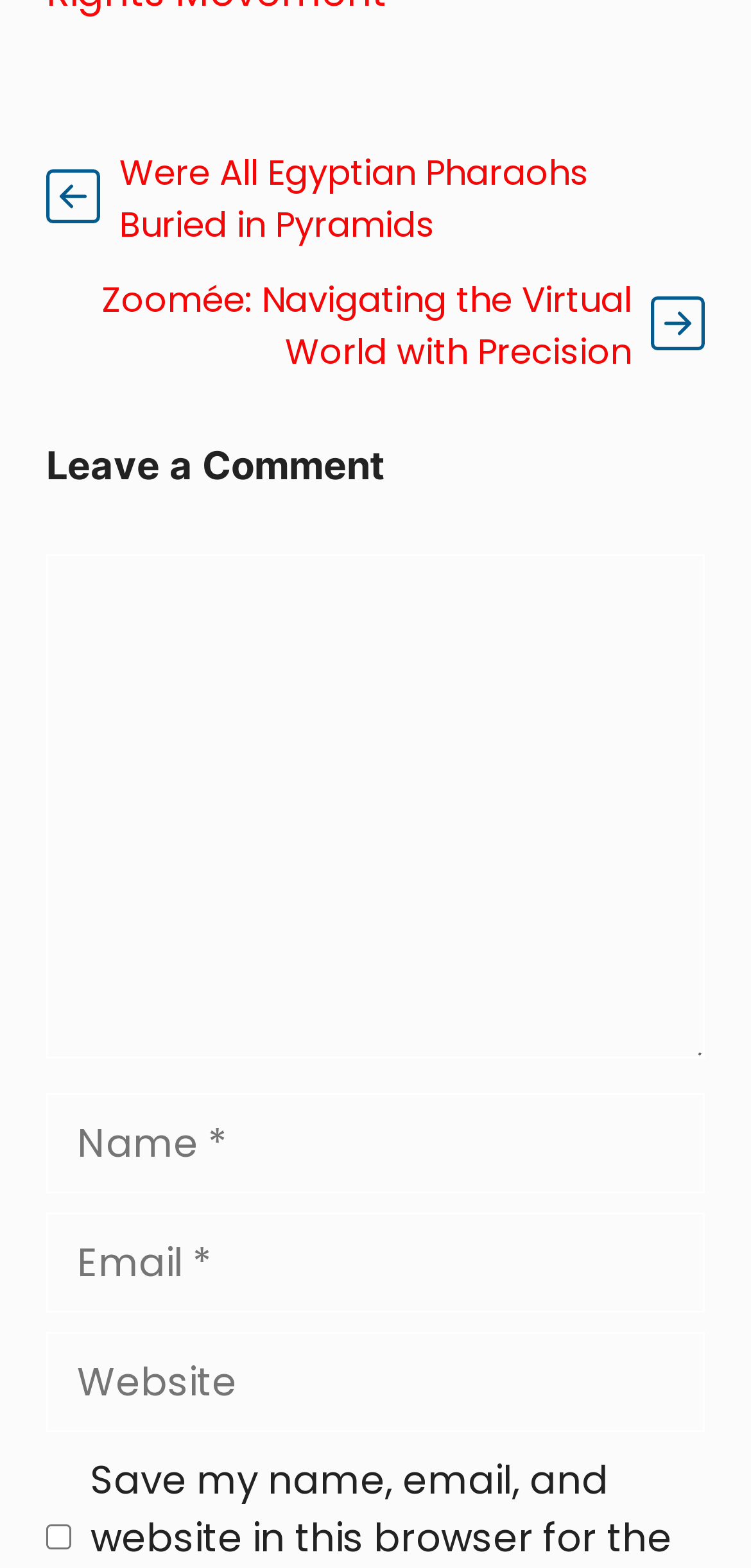Using details from the image, please answer the following question comprehensively:
What is the second link about?

The second link on the webpage has the text 'Zoomée: Navigating the Virtual World with Precision', which suggests that the link is about navigating the virtual world.